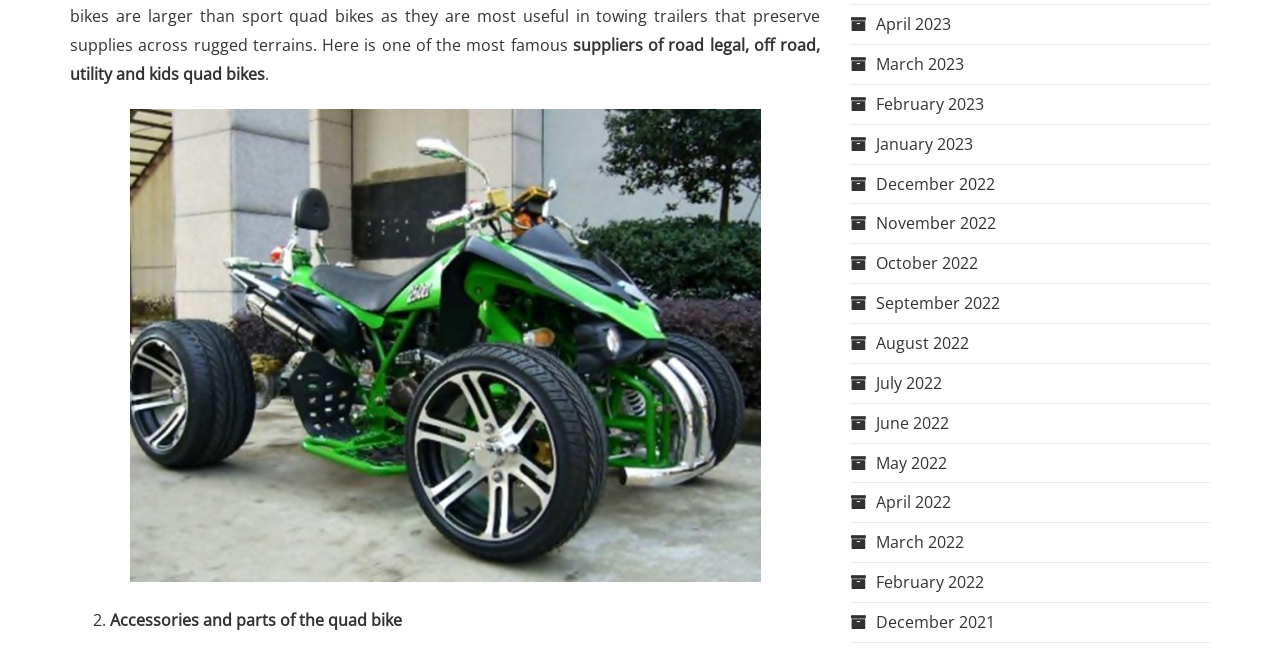What is the category of accessories mentioned on the webpage?
Please use the image to provide a one-word or short phrase answer.

Quad bike parts